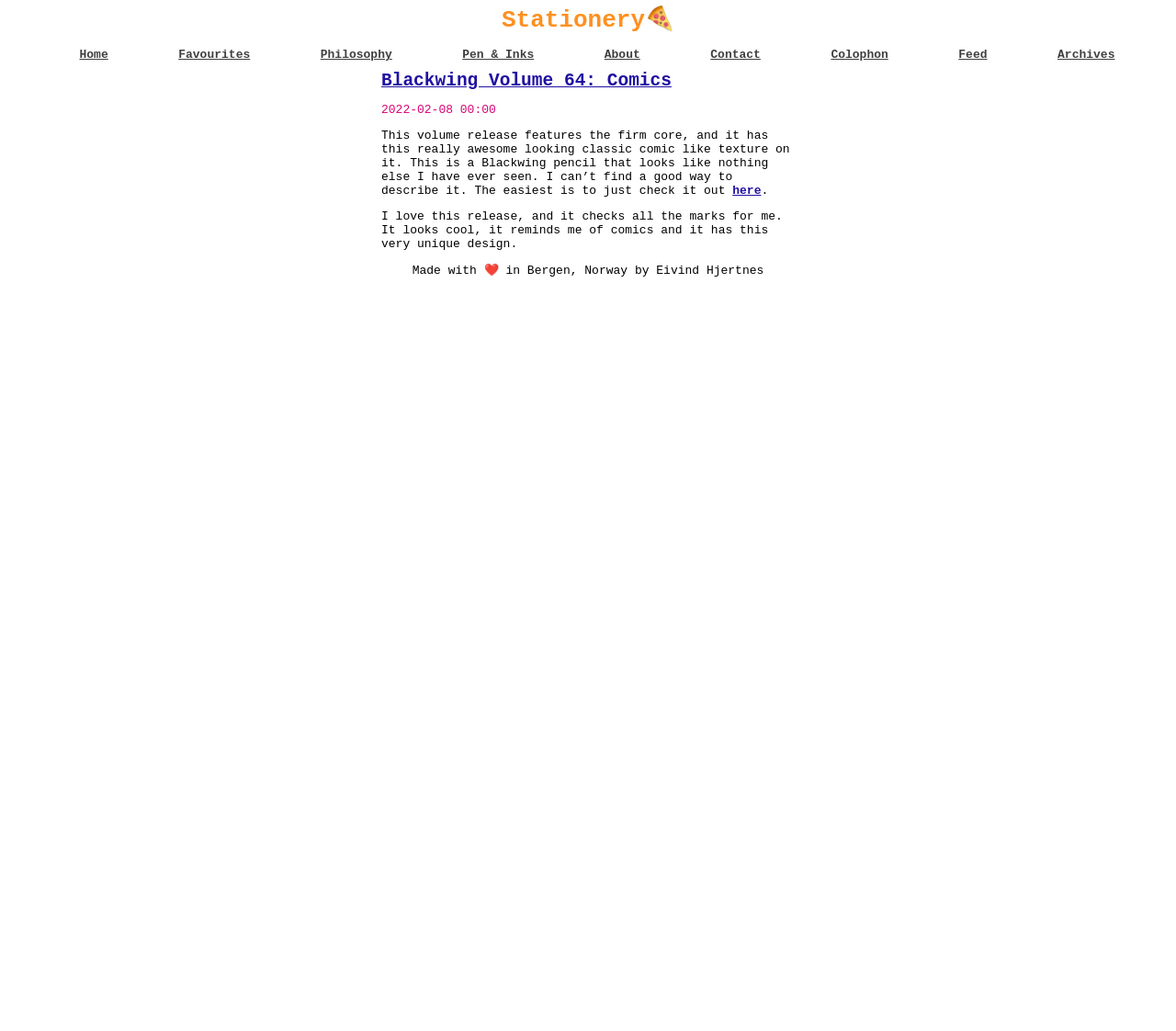Specify the bounding box coordinates of the area that needs to be clicked to achieve the following instruction: "read about philosophy".

[0.272, 0.046, 0.333, 0.06]